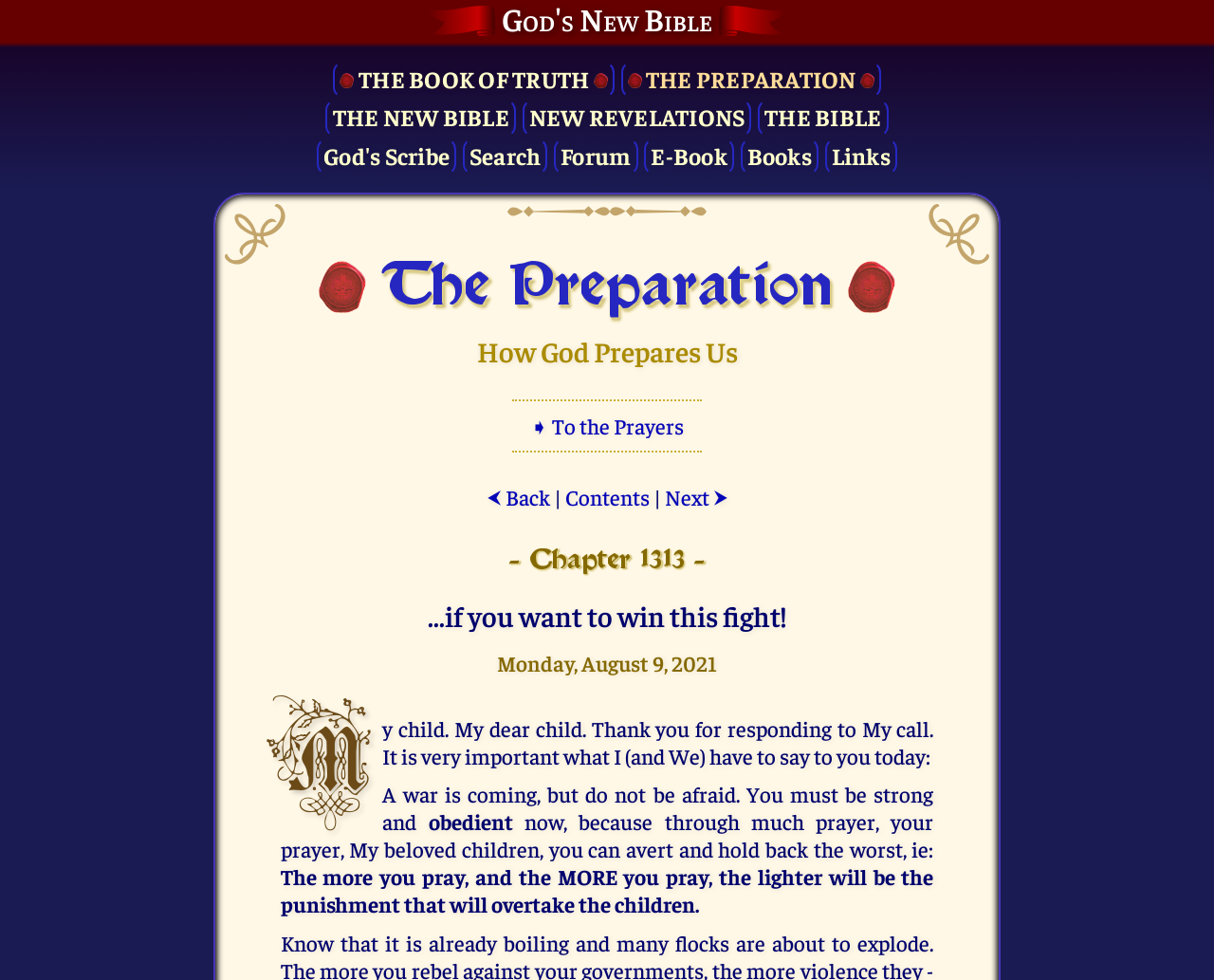Using the description: "➧ To the Prayers", determine the UI element's bounding box coordinates. Ensure the coordinates are in the format of four float numbers between 0 and 1, i.e., [left, top, right, bottom].

[0.437, 0.42, 0.563, 0.449]